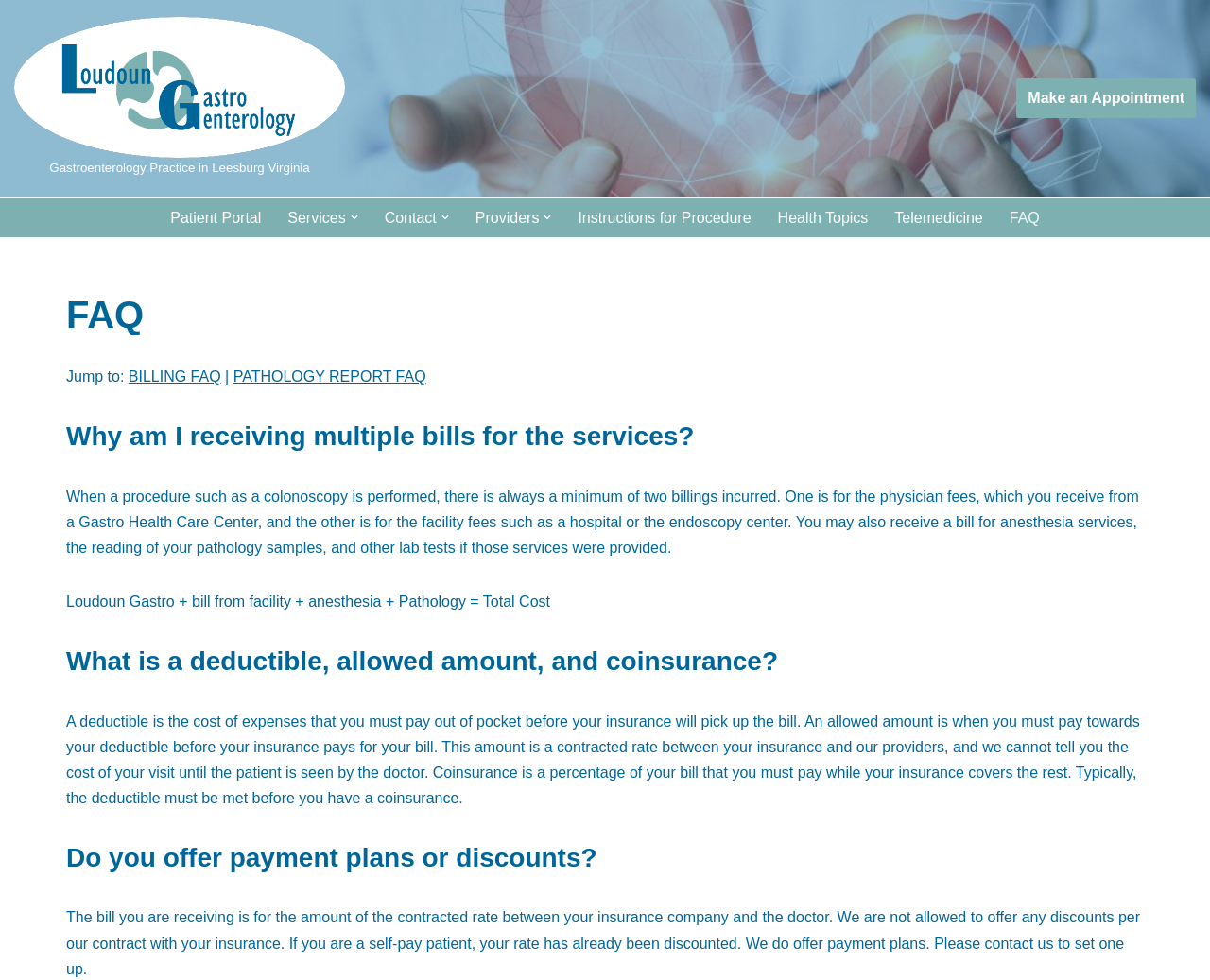Identify the bounding box coordinates of the region that needs to be clicked to carry out this instruction: "Read 'BILLING FAQ'". Provide these coordinates as four float numbers ranging from 0 to 1, i.e., [left, top, right, bottom].

[0.106, 0.376, 0.183, 0.393]